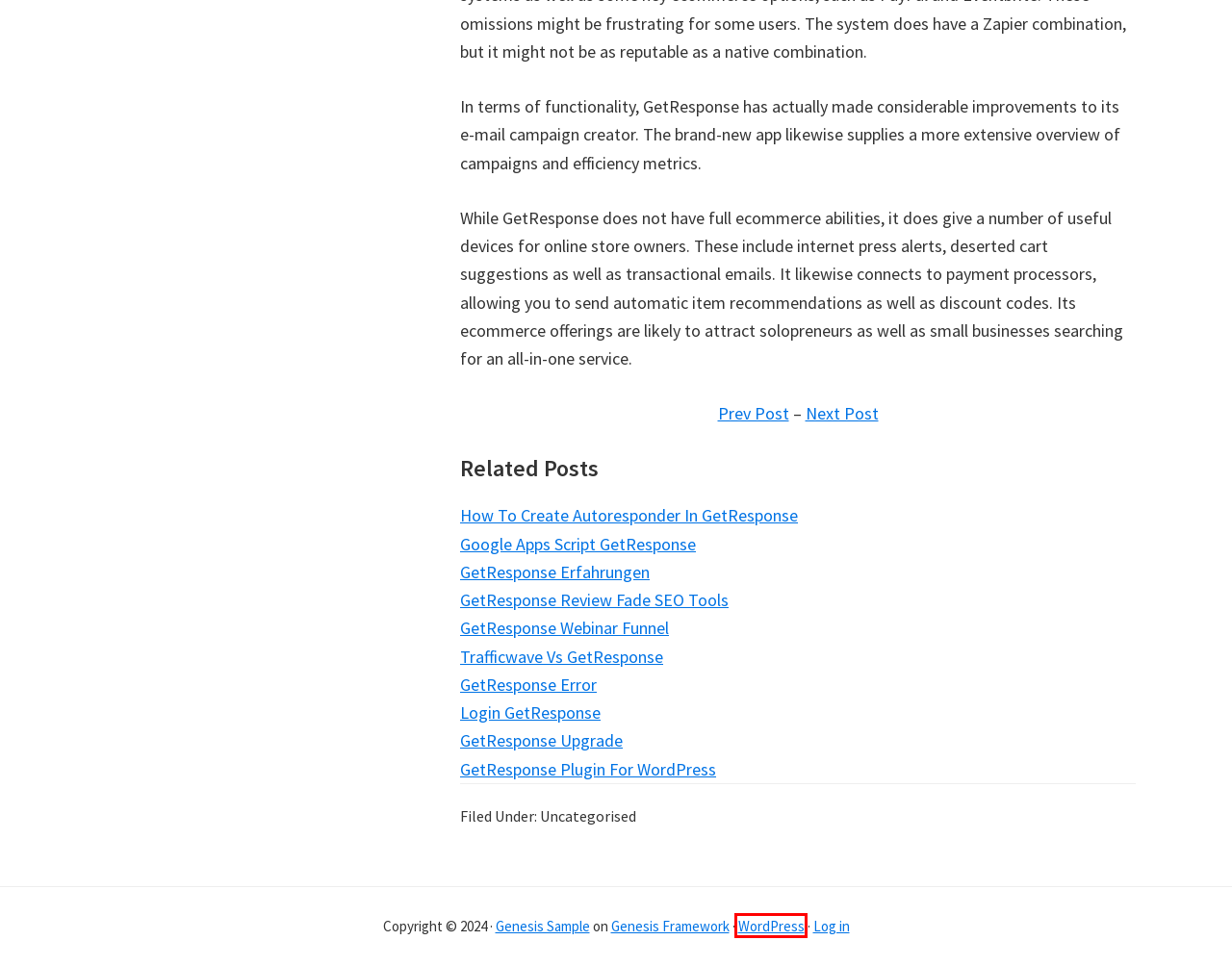Analyze the screenshot of a webpage that features a red rectangle bounding box. Pick the webpage description that best matches the new webpage you would see after clicking on the element within the red bounding box. Here are the candidates:
A. Log In ‹  — WordPress
B. Blog Tool, Publishing Platform, and CMS – WordPress.org
C. GetResponse Erfahrungen – All You Need To Know!
D. Trafficwave Vs GetResponse – All You Need To Know!
E. GetResponse Webinar Funnel – All You Need To Know!
F. GetResponse Error – All You Need To Know!
G. WordPress Themes by StudioPress
H. How To Create Autoresponder In GetResponse – All You Need To Know!

B